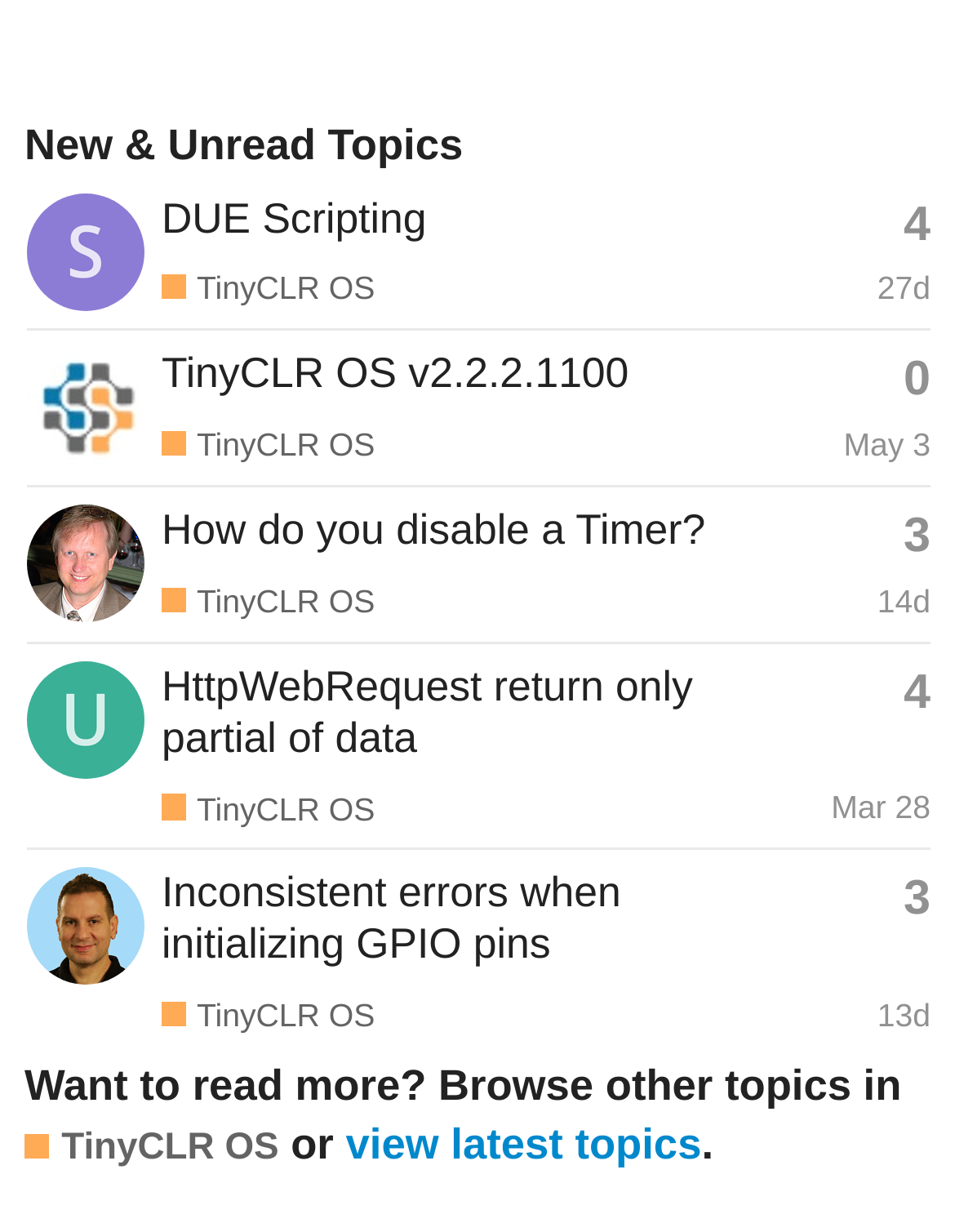What is the topic with 4 replies? Please answer the question using a single word or phrase based on the image.

DUE Scripting